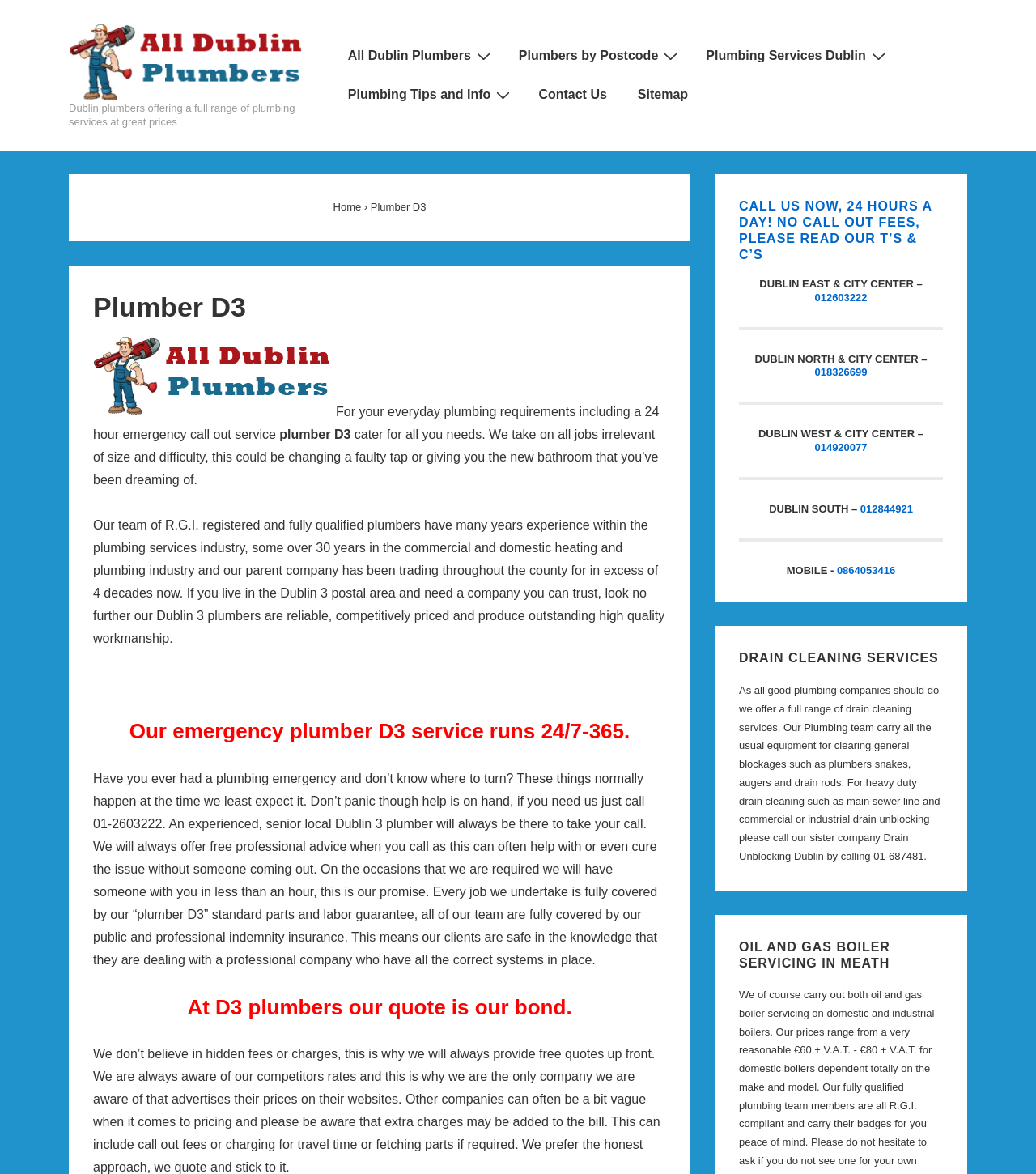What is the experience of the plumbers at Plumber D3?
Based on the image, answer the question with a single word or brief phrase.

over 30 years